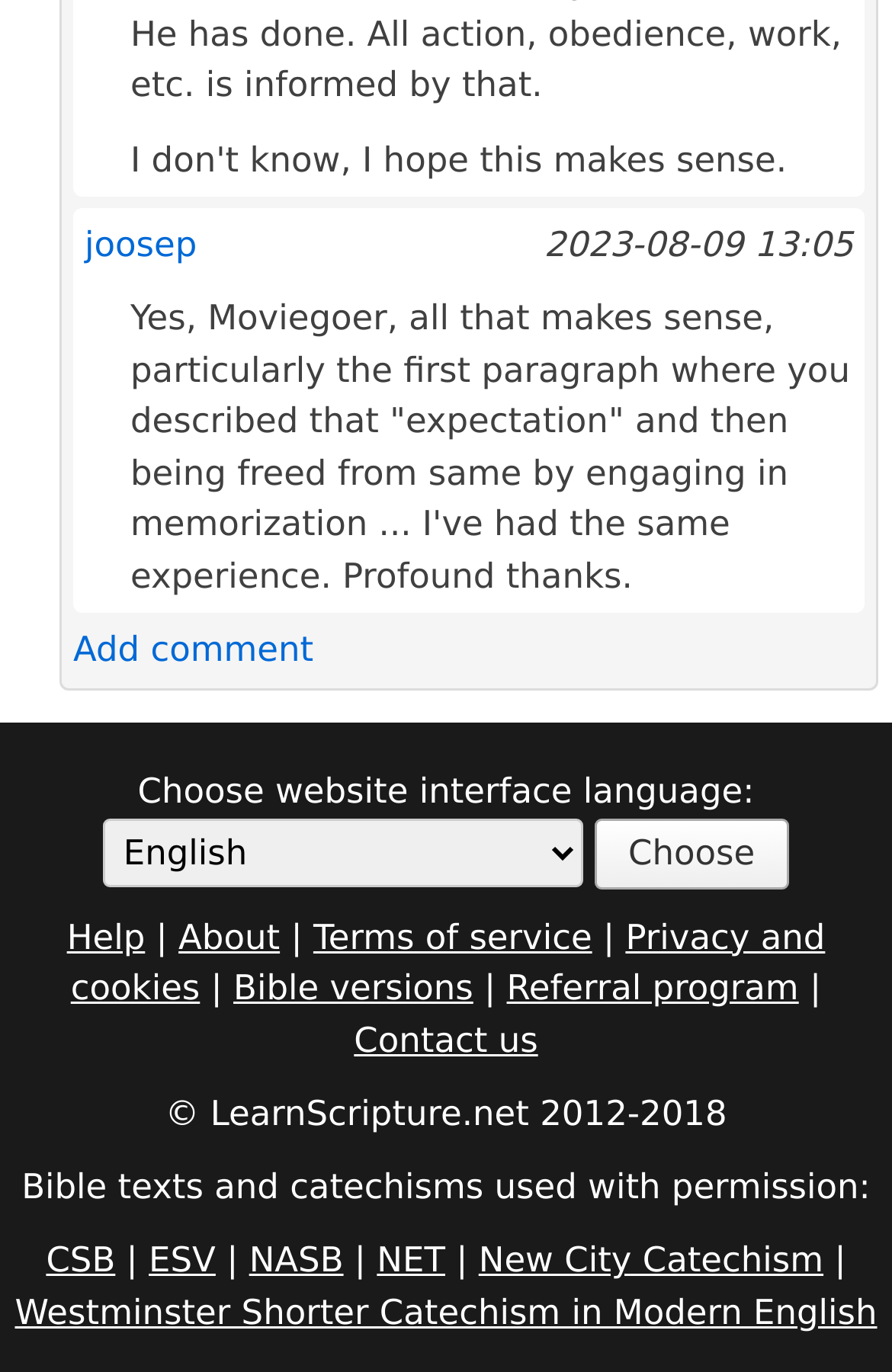What is the purpose of the 'Choose' button? Using the information from the screenshot, answer with a single word or phrase.

To select website interface language